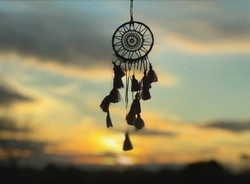Provide a comprehensive description of the image.

The image captures a beautifully crafted dreamcatcher hanging delicately against a stunning sunset backdrop. The intricate design features a circular web adorned with decorative tassels, creating a striking contrast against the soft, warm hues of the evening sky. Deep oranges, purples, and blues blend harmoniously, highlighting the dreamcatcher as a symbol of peace and harmony. This evocative scene invites reflection on the concepts of inner peace and tranquility, resonating with themes explored in the accompanying article titled "Inner Peace: What Is It and How Can We Attain It?"